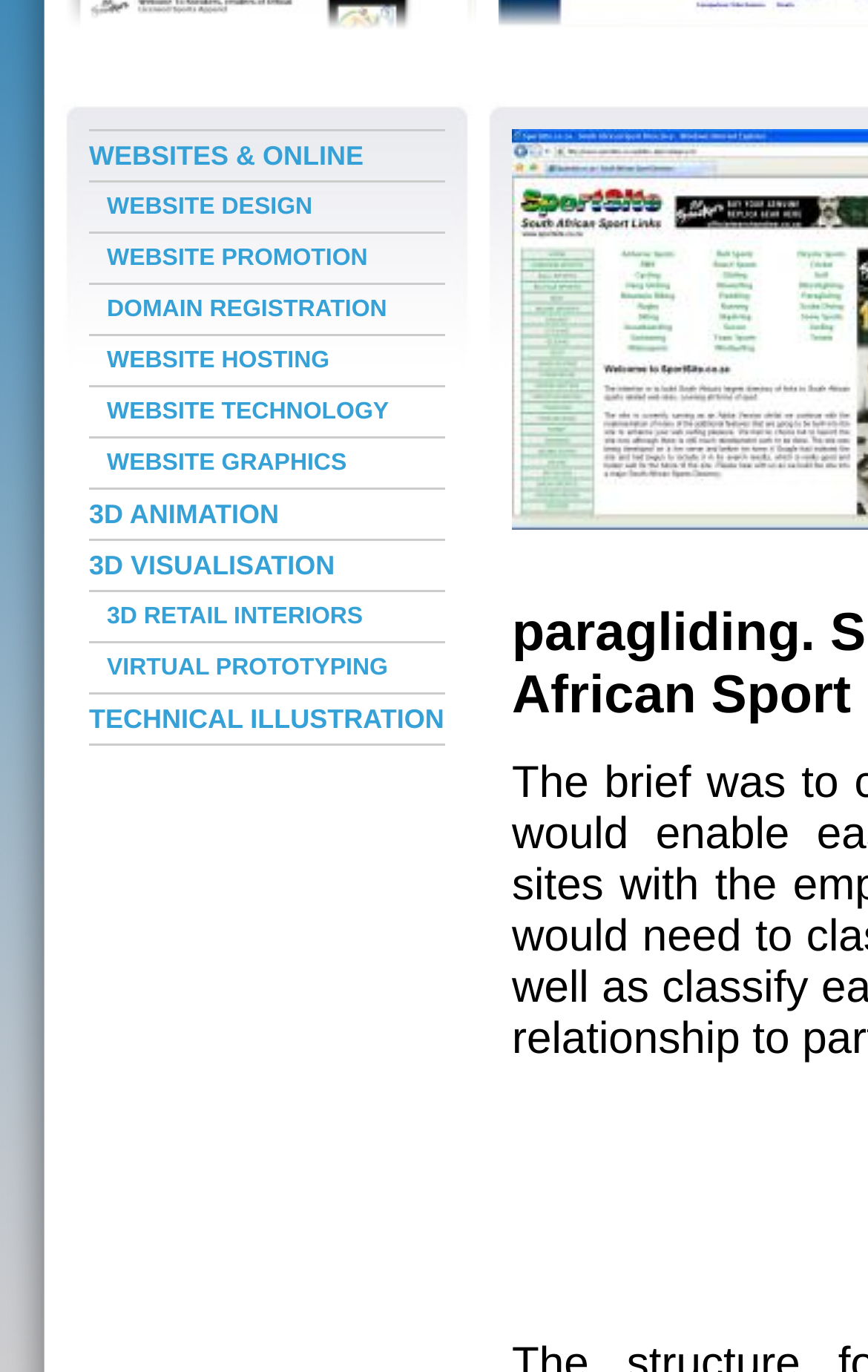Given the description of the UI element: "3D VISUALISATION", predict the bounding box coordinates in the form of [left, top, right, bottom], with each value being a float between 0 and 1.

[0.103, 0.394, 0.513, 0.43]